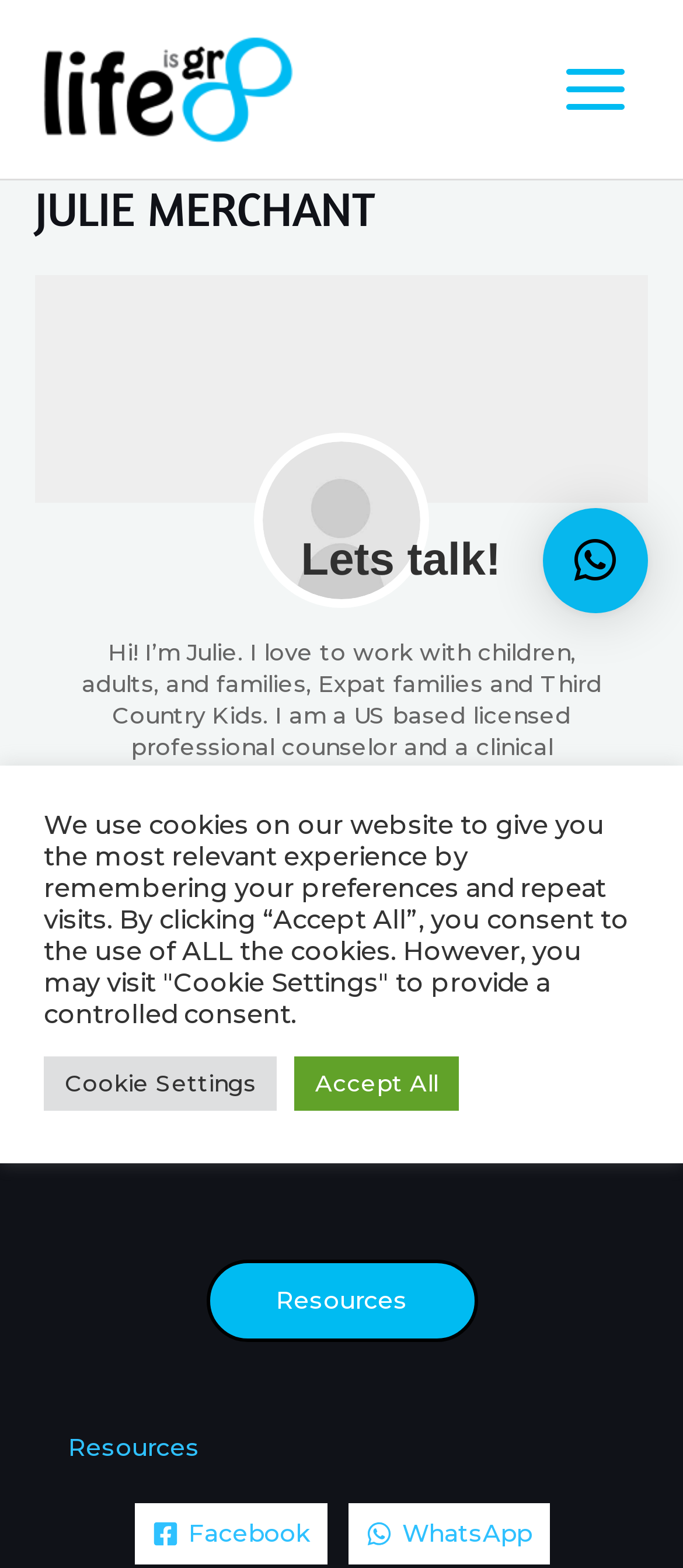Please determine the bounding box coordinates of the section I need to click to accomplish this instruction: "Click the LifeisGr8 link".

[0.051, 0.047, 0.436, 0.064]